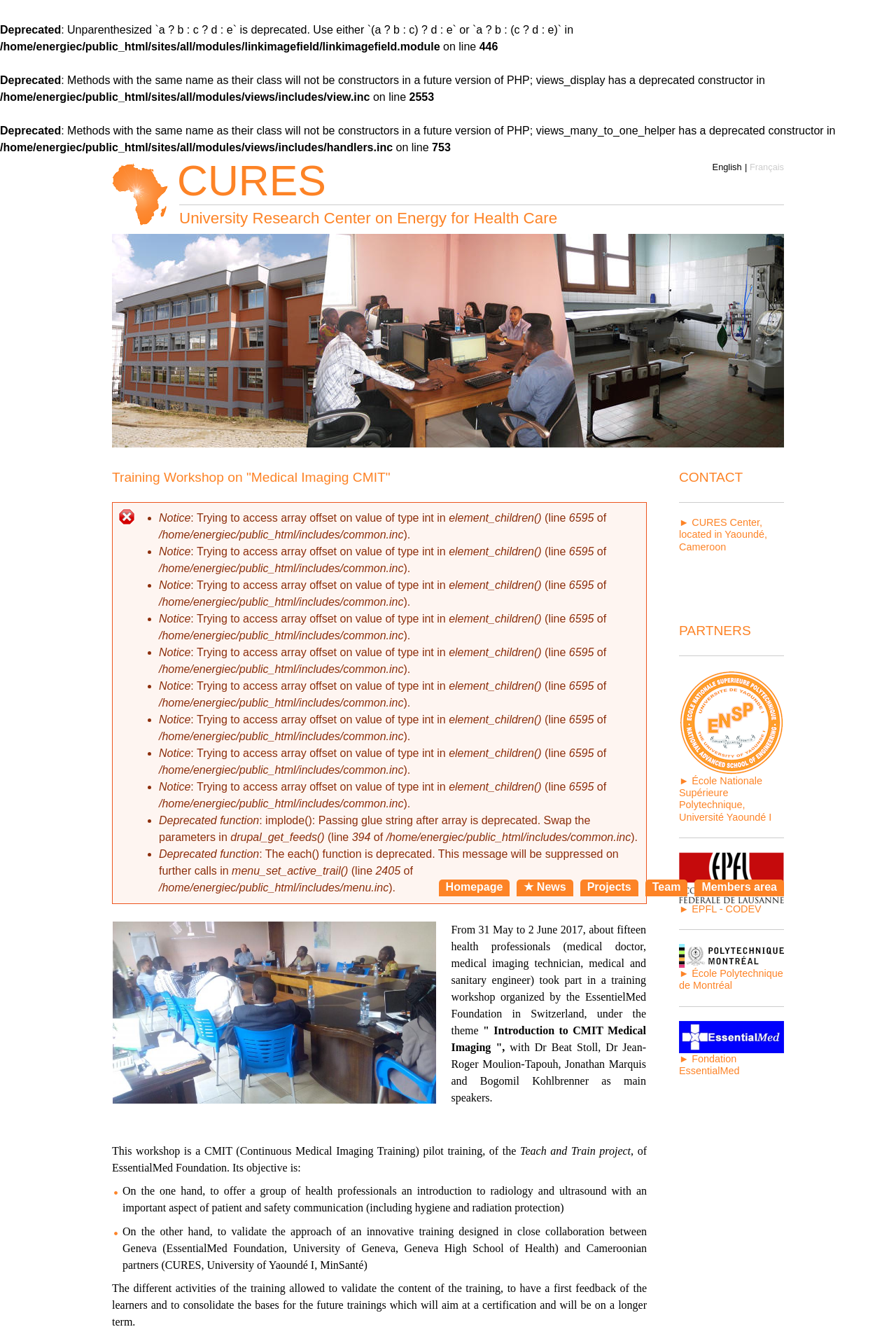Please identify the coordinates of the bounding box that should be clicked to fulfill this instruction: "Click on 'CURES'".

[0.198, 0.118, 0.364, 0.153]